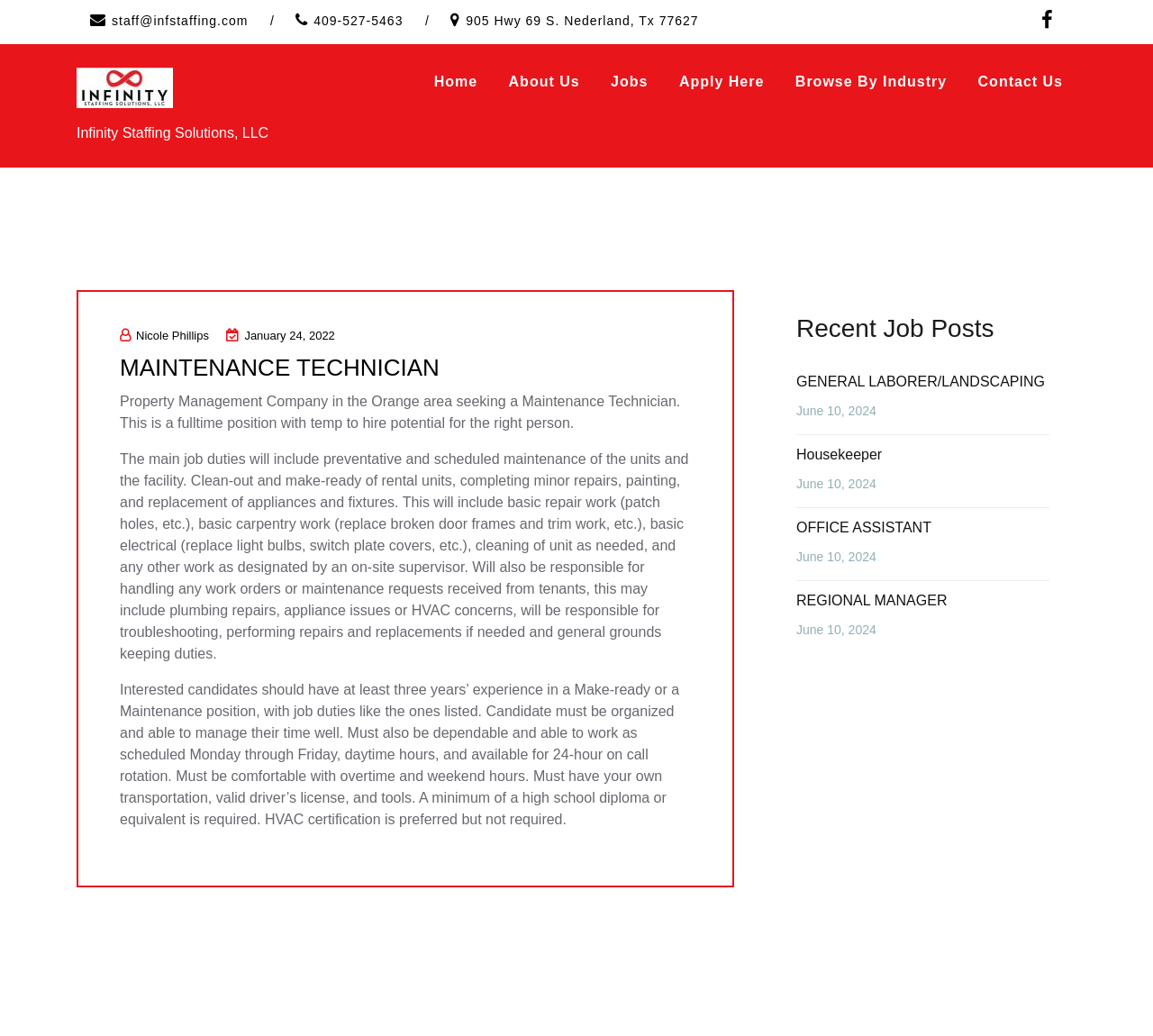Show the bounding box coordinates of the region that should be clicked to follow the instruction: "Apply for GENERAL LABORER/LANDSCAPING job."

[0.691, 0.361, 0.906, 0.375]